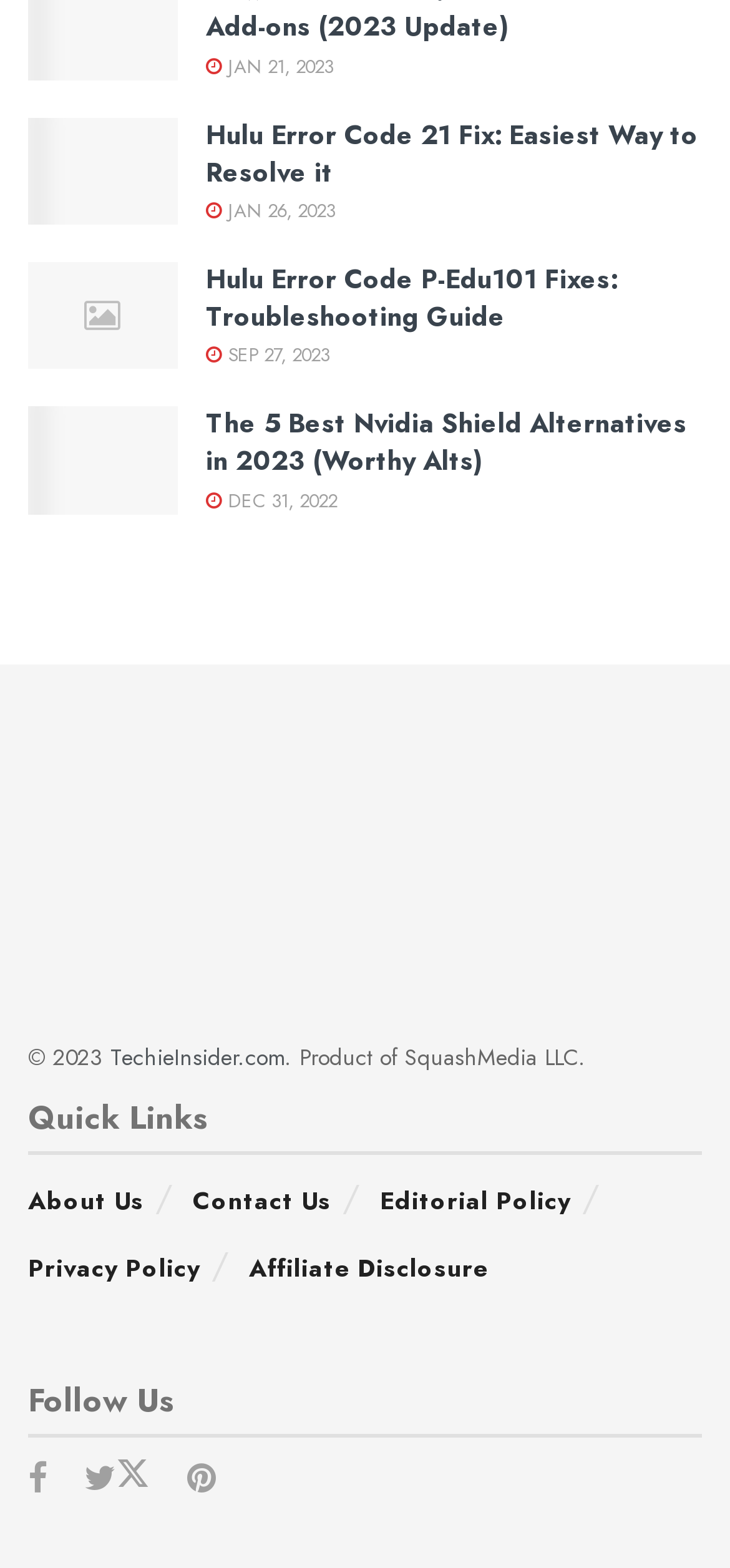What is the purpose of the 'Quick Links' section?
Using the information from the image, answer the question thoroughly.

The 'Quick Links' section on the webpage contains links to pages such as 'About Us', 'Contact Us', and 'Editorial Policy', which suggests that the purpose of this section is to provide quick access to important pages on the website.